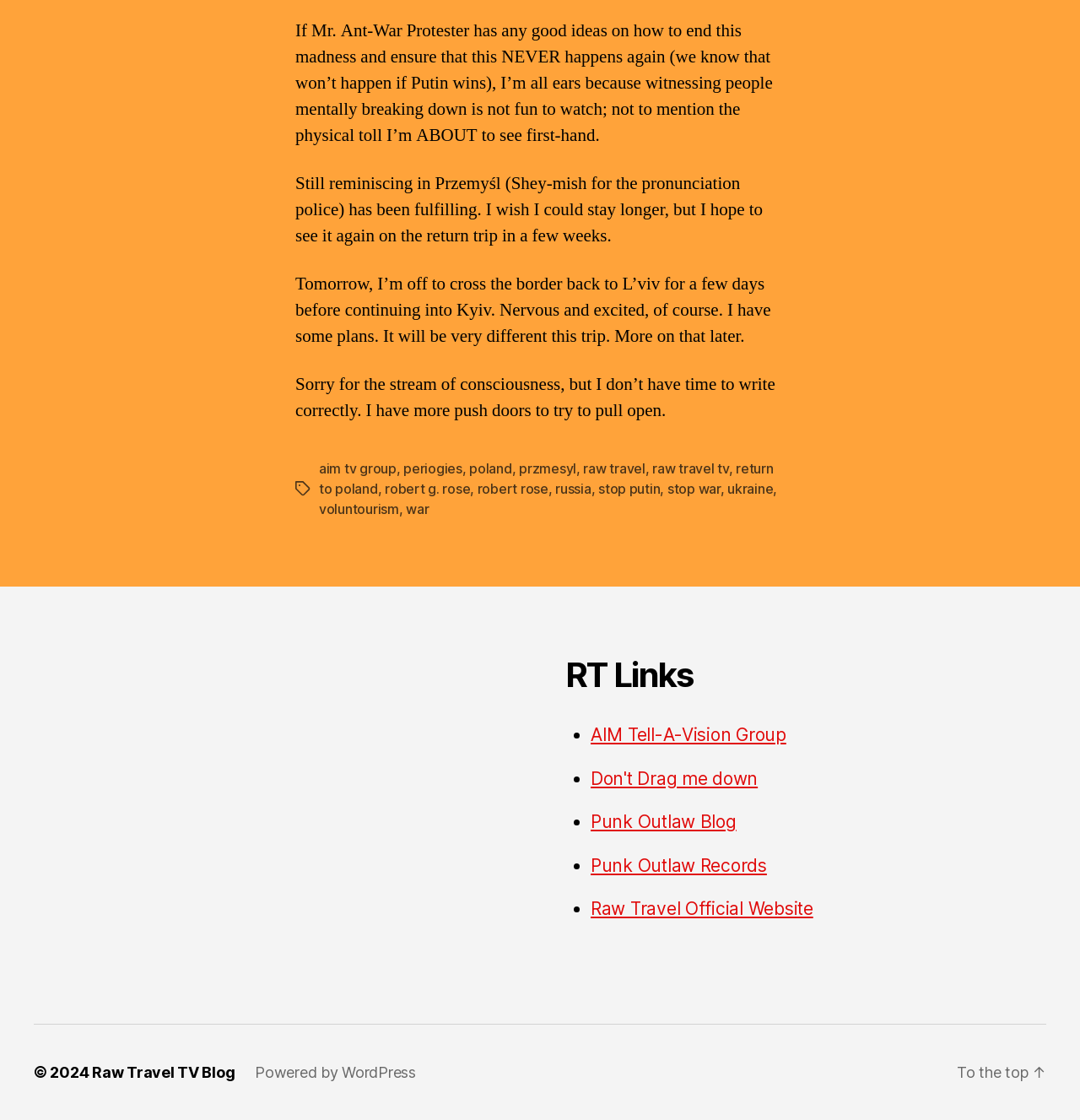Please identify the bounding box coordinates of the element I should click to complete this instruction: 'Explore the 'RT Links' section'. The coordinates should be given as four float numbers between 0 and 1, like this: [left, top, right, bottom].

[0.523, 0.584, 0.969, 0.622]